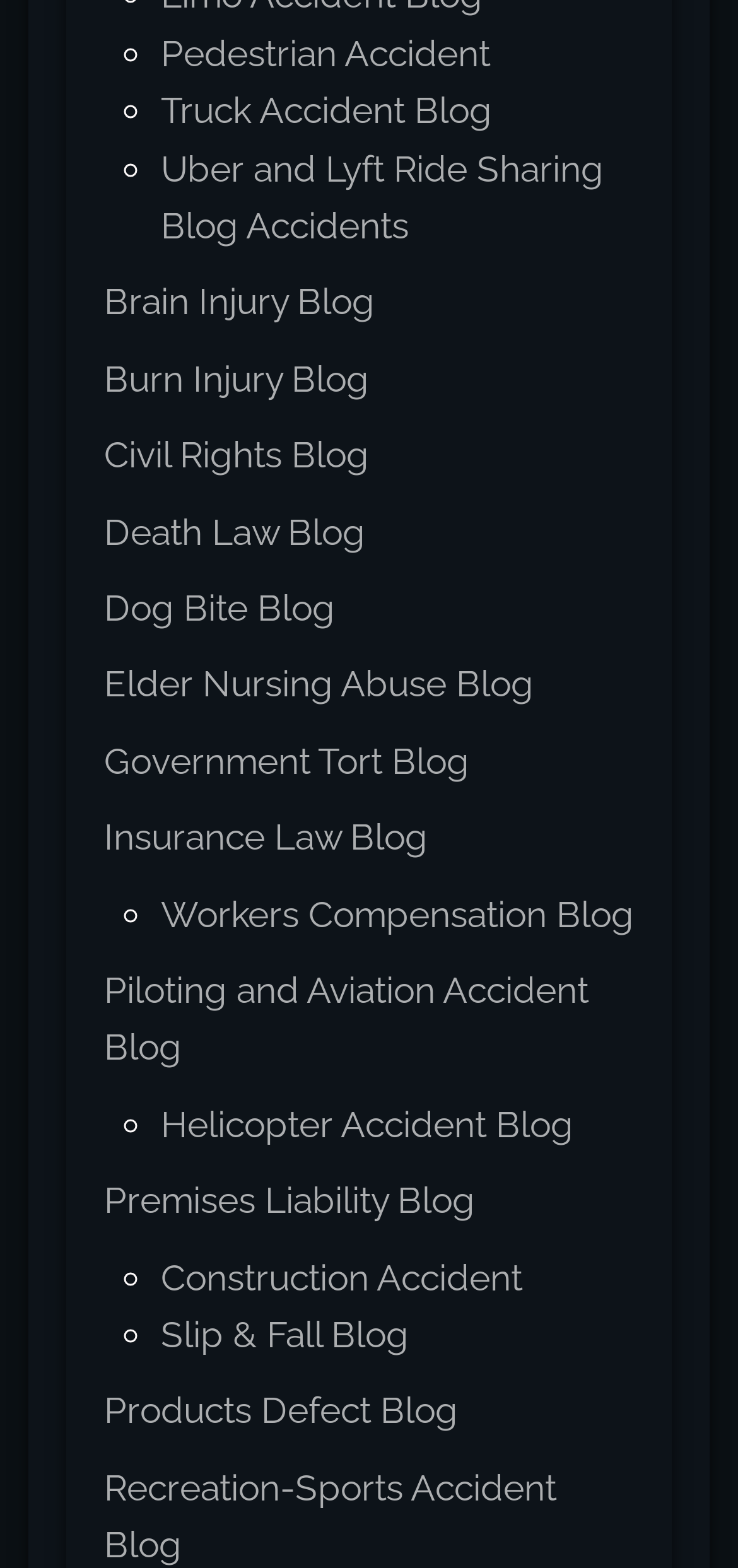Given the element description, predict the bounding box coordinates in the format (top-left x, top-left y, bottom-right x, bottom-right y). Make sure all values are between 0 and 1. Here is the element description: Pedestrian Accident

[0.218, 0.02, 0.664, 0.047]